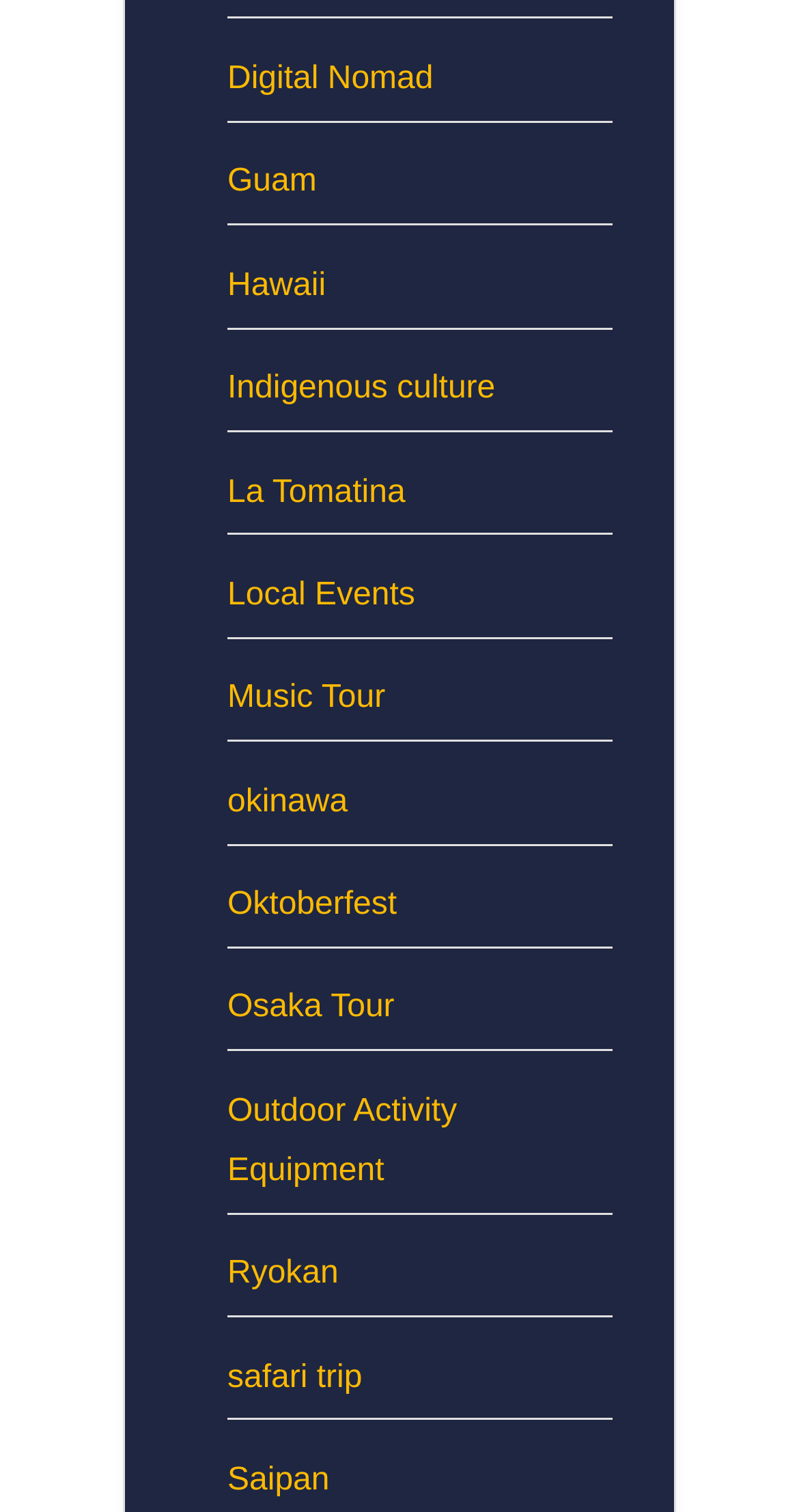Find the bounding box coordinates for the element described here: "Outdoor Activity Equipment".

[0.285, 0.723, 0.572, 0.786]